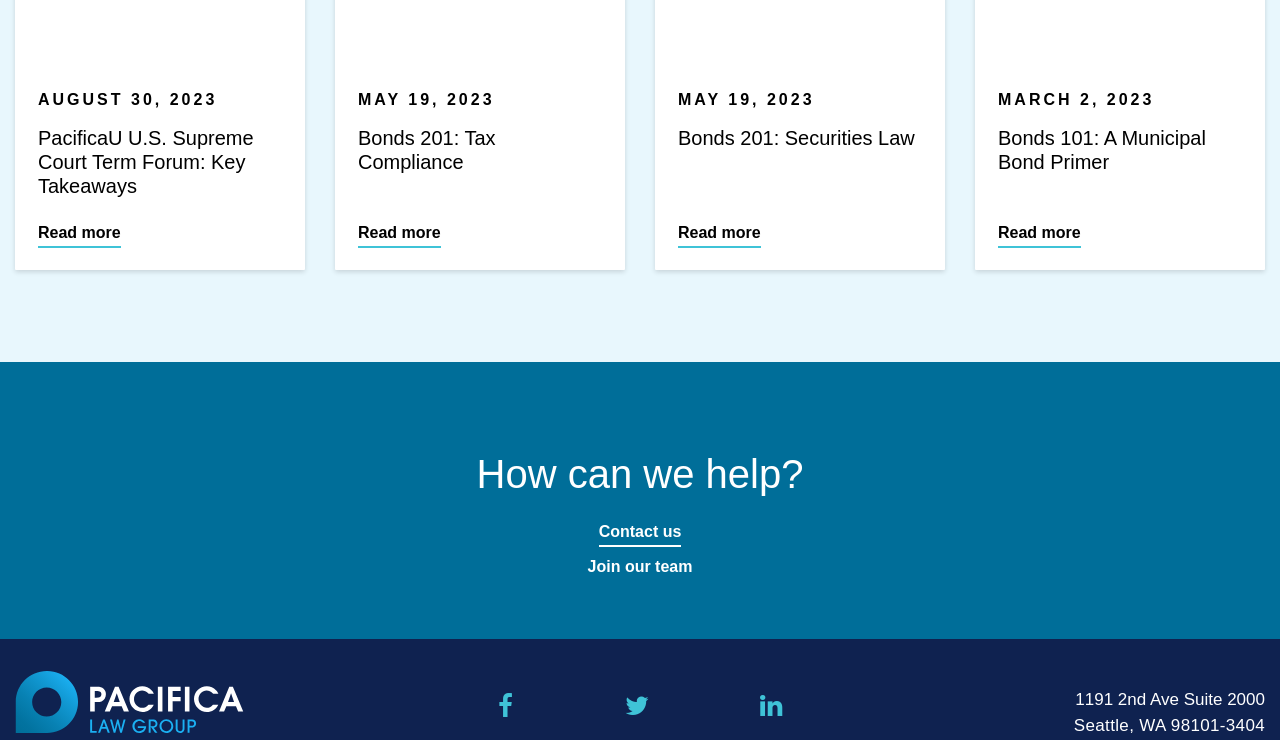How many social media links are at the bottom of the webpage?
Please analyze the image and answer the question with as much detail as possible.

I examined the bottom of the webpage and found three social media links: Facebook, Twitter, and LinkedIn, each represented by an icon and a link to the corresponding Pacifica Law Group page.